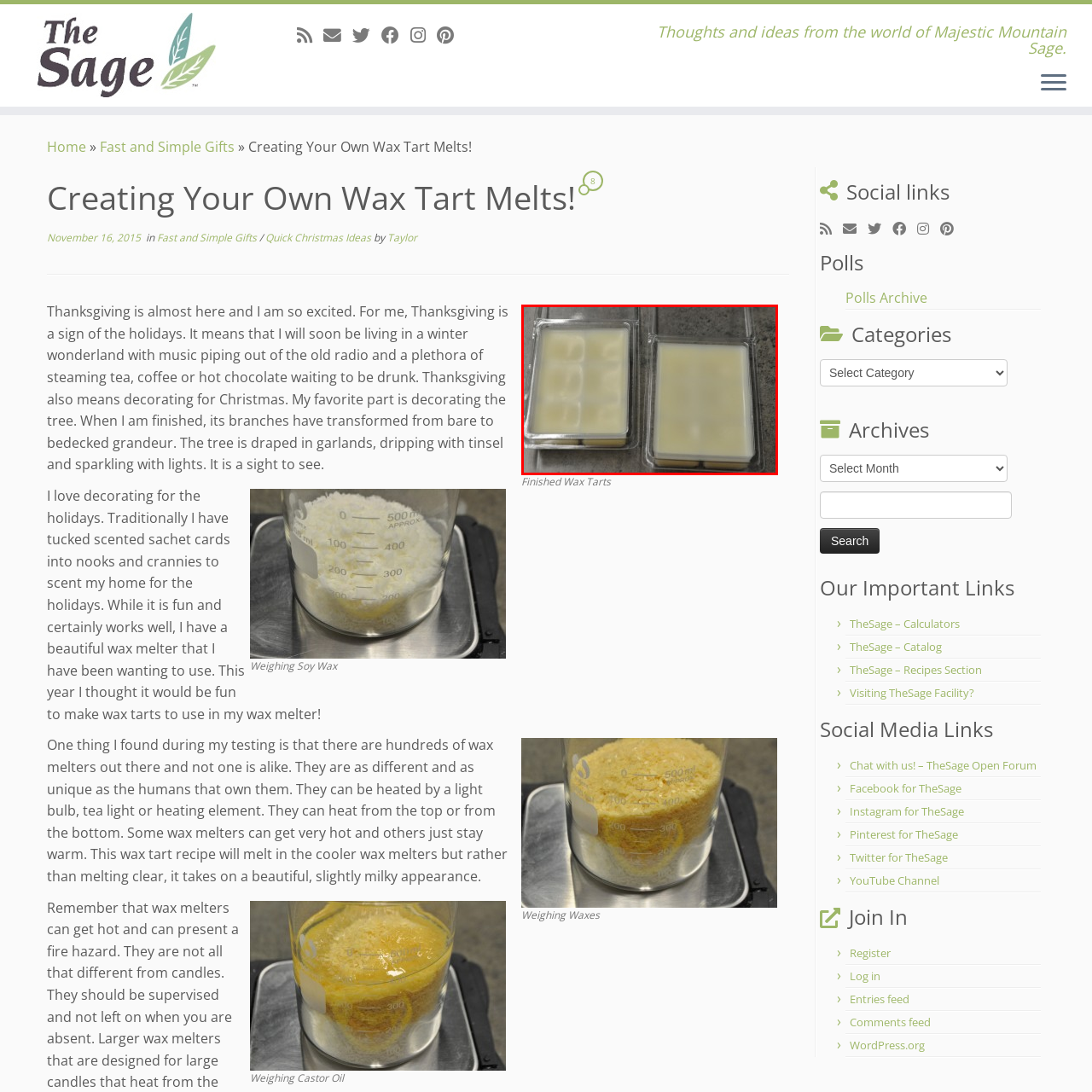What is the purpose of the wax tart melts? Analyze the image within the red bounding box and give a one-word or short-phrase response.

For use in a wax melter